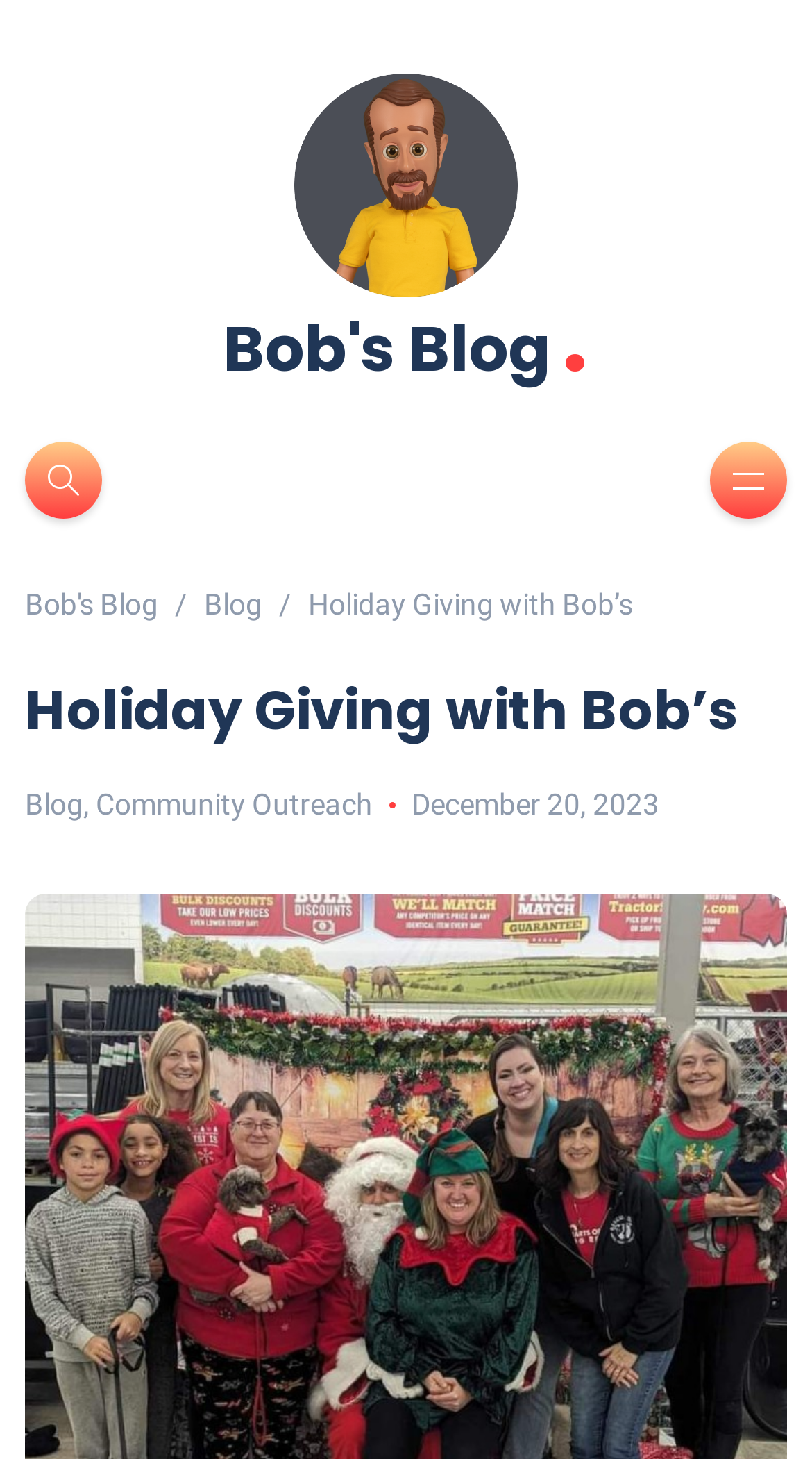What is the name of the blog?
Please give a detailed answer to the question using the information shown in the image.

The name of the blog can be determined by looking at the top-left corner of the webpage, where there is a link with the text 'Bob's Blog'. This link is likely the title of the blog.